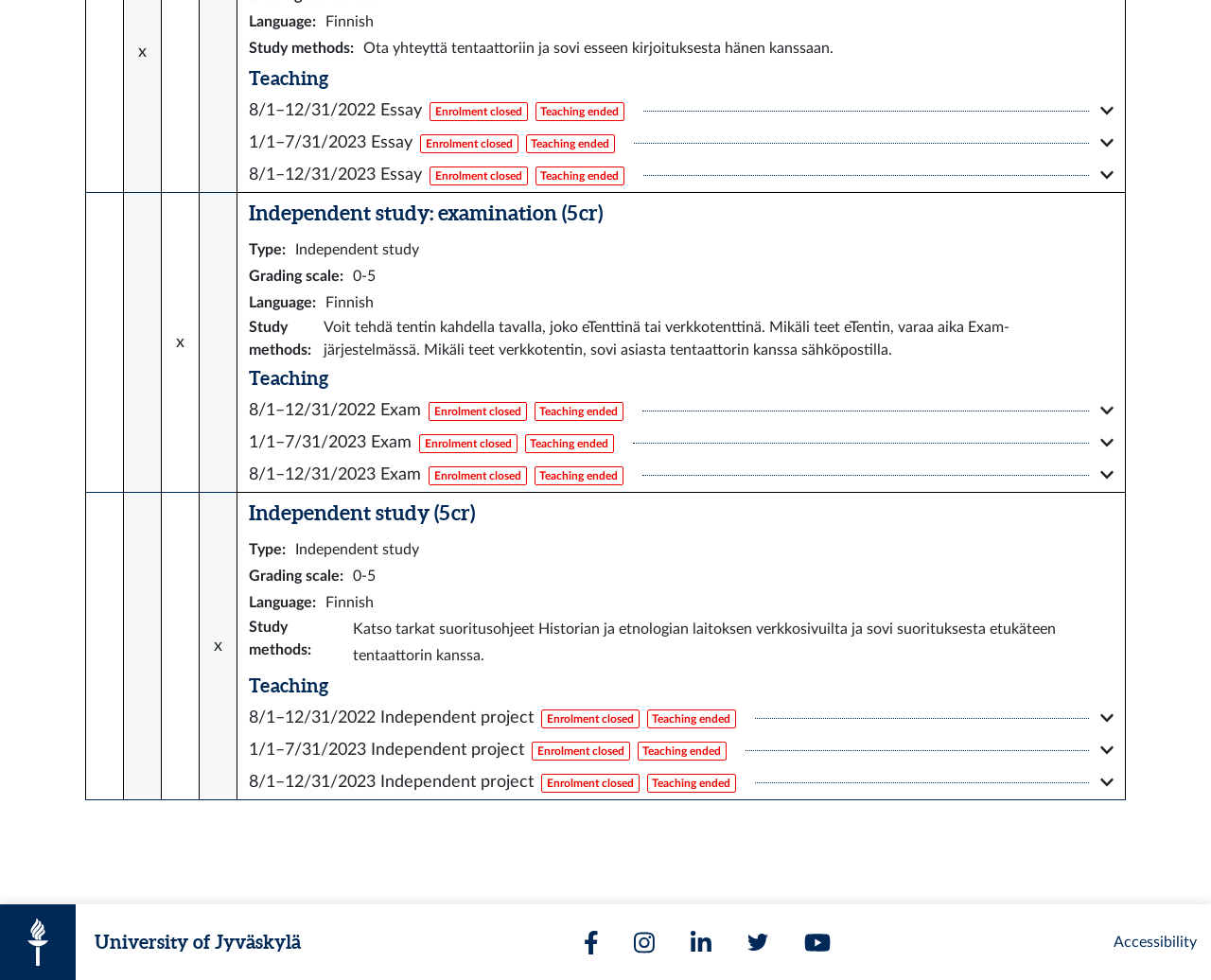Please identify the bounding box coordinates of the region to click in order to complete the task: "Click the '8/1–12/31/2022Essay Enrolment closed Teaching ended' button". The coordinates must be four float numbers between 0 and 1, specified as [left, top, right, bottom].

[0.205, 0.101, 0.92, 0.125]